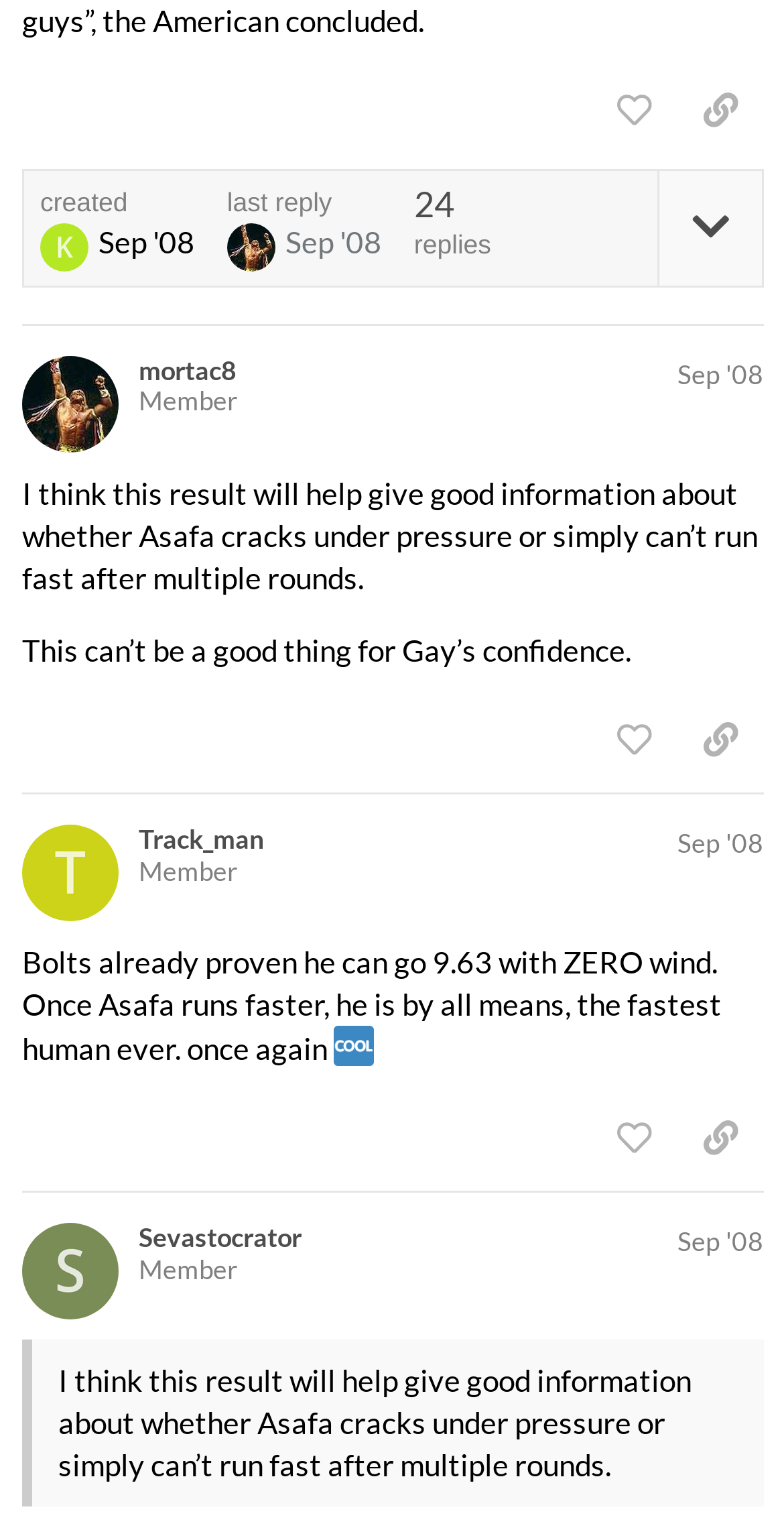Please analyze the image and give a detailed answer to the question:
How many posts are there on this page?

I counted the number of regions with the label 'post #X by @username' and found three of them, indicating that there are three posts on this page.